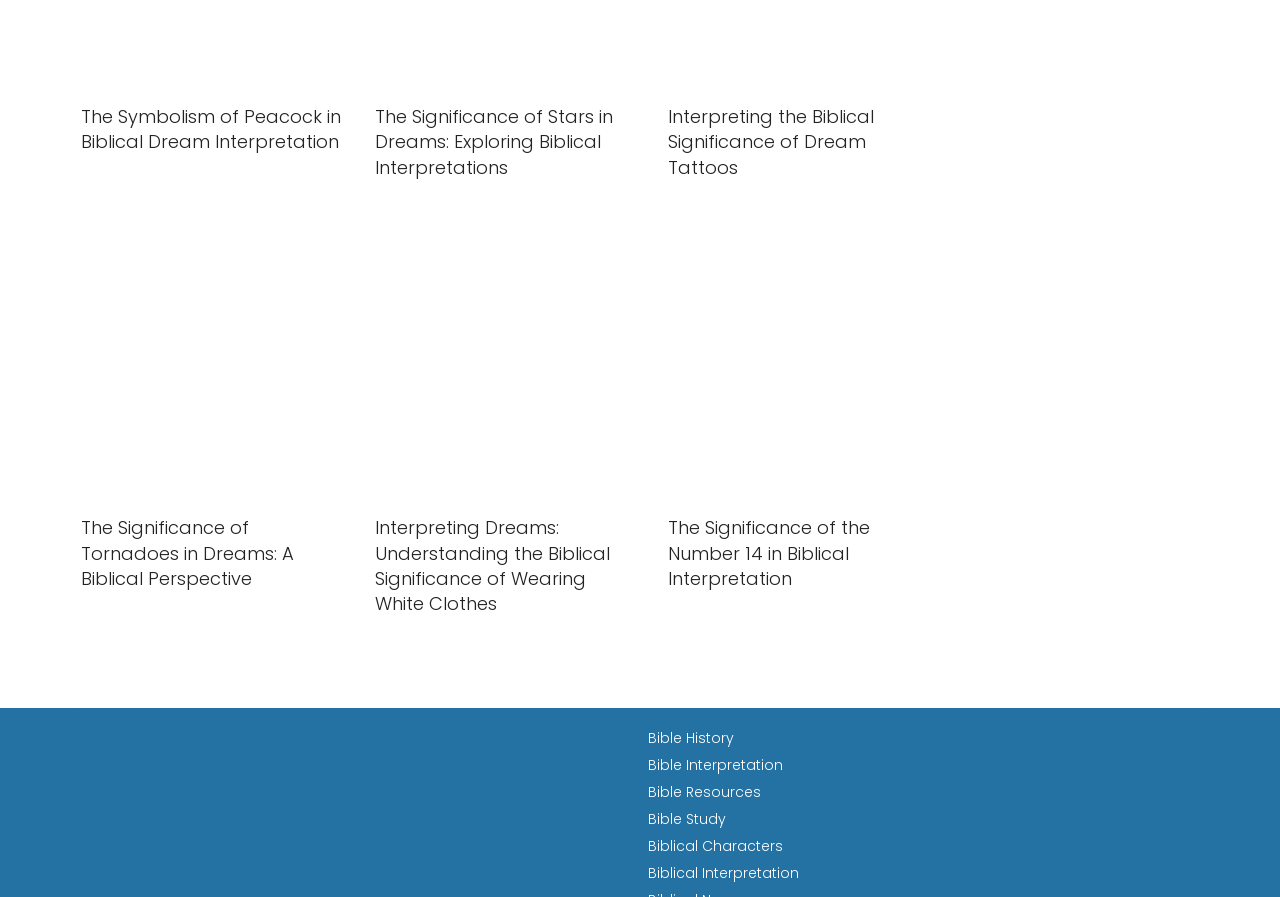How many articles are displayed on the page?
Give a comprehensive and detailed explanation for the question.

There are three article elements on the page, each containing a link with a descriptive title, indicating that there are three articles displayed on the page.